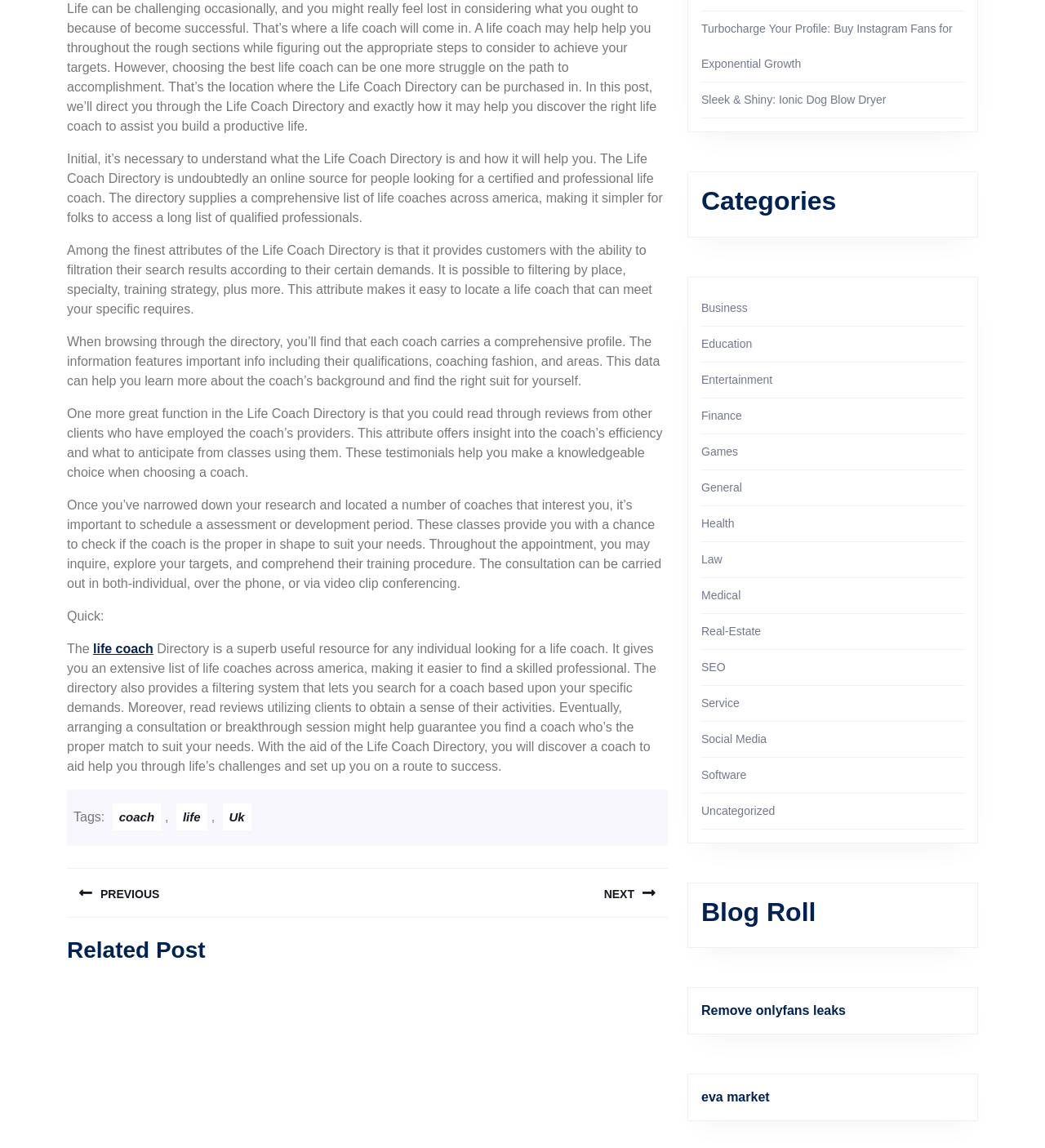Bounding box coordinates are specified in the format (top-left x, top-left y, bottom-right x, bottom-right y). All values are floating point numbers bounded between 0 and 1. Please provide the bounding box coordinate of the region this sentence describes: Entertainment

[0.671, 0.325, 0.739, 0.336]